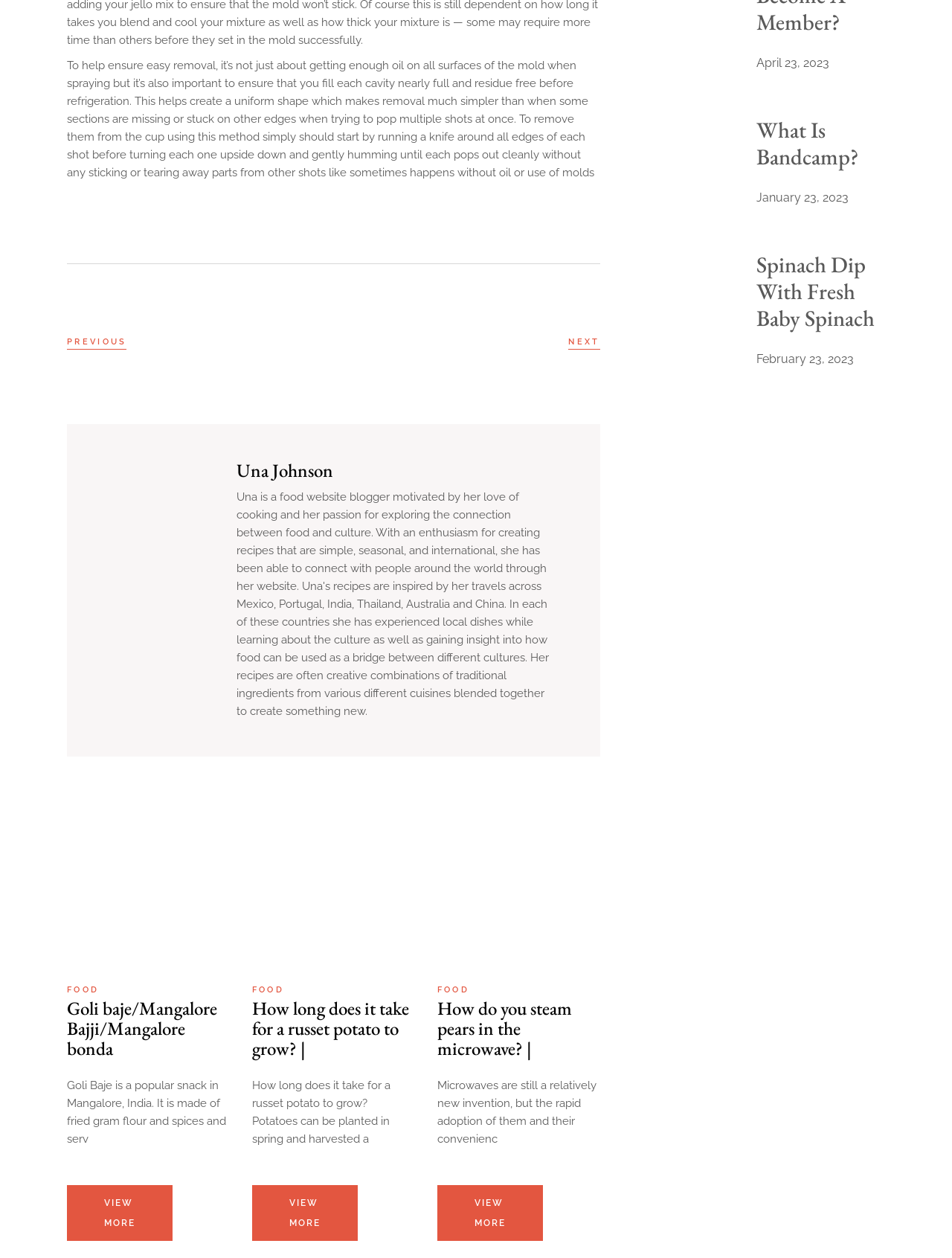Respond with a single word or phrase:
What is the category of the links 'Goli baje/Mangalore Bajji/Mangalore bonda' and 'How do you steam pears in the microwave?'?

FOOD